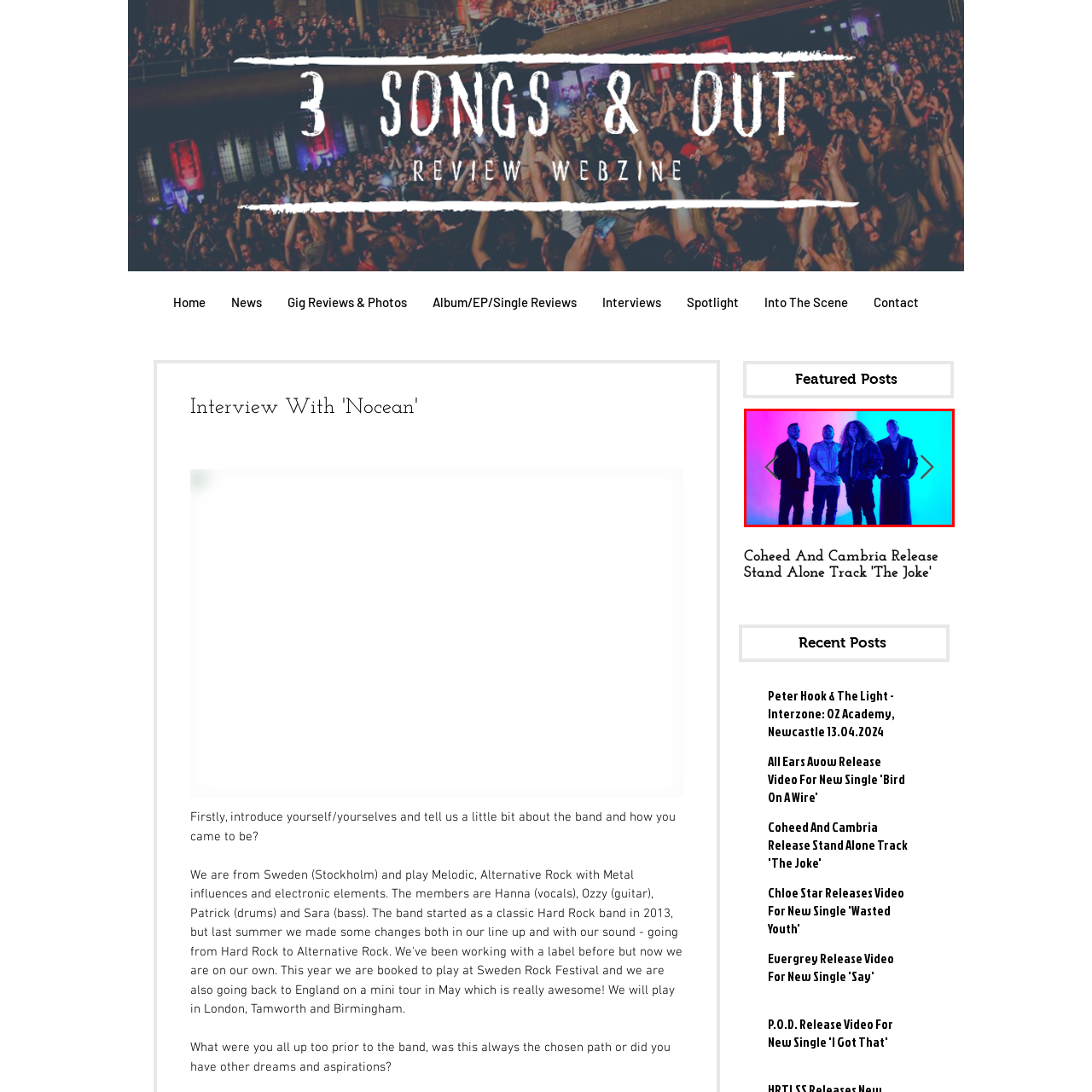Create a detailed narrative describing the image bounded by the red box.

The image captures a vibrant, dynamic scene featuring a music band standing together against a striking backdrop of pink and blue lighting. The ensemble consists of four members, each showcasing their unique style. The vibrant colors create an energetic atmosphere, enhancing the band's presence. The group appears confident and poised, with expressions that suggest camaraderie and anticipation. This image is likely connected to their latest work, reflecting their artistic identity and engaging with fans through their music journey.